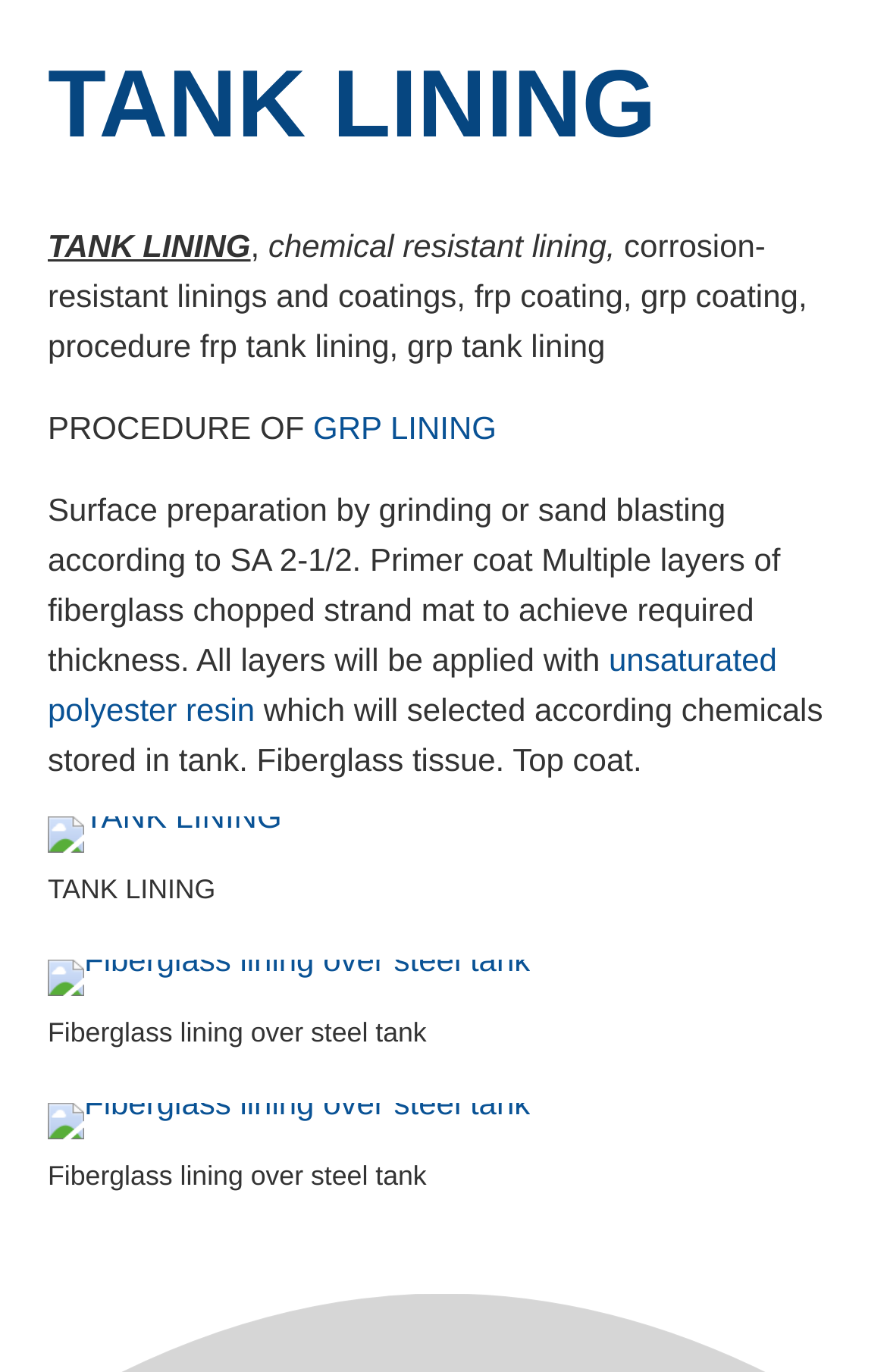Generate a comprehensive description of the webpage.

The webpage is about tank lining, specifically focusing on chemical resistant lining and corrosion-resistant linings and coatings. At the top, there is a large heading "TANK LINING" followed by a brief description of the service. Below the heading, there is a paragraph of text that explains the procedure of tank lining, including surface preparation, primer coat, and multiple layers of fiberglass chopped strand mat.

To the right of the paragraph, there are three figures, each with an image and a caption. The first figure has an image related to tank lining, with a link to "TANK LINING" above the image. The second figure shows an image of fiberglass lining over a steel tank, with a link to the same topic above the image. The third figure is similar to the second one, with another image of fiberglass lining over a steel tank.

Throughout the webpage, there are several links to related topics, such as "GRP LINING" and "unsaturated polyester resin", which provide additional information on the subject. The overall content of the webpage is informative, providing detailed information on the process and materials used in tank lining.